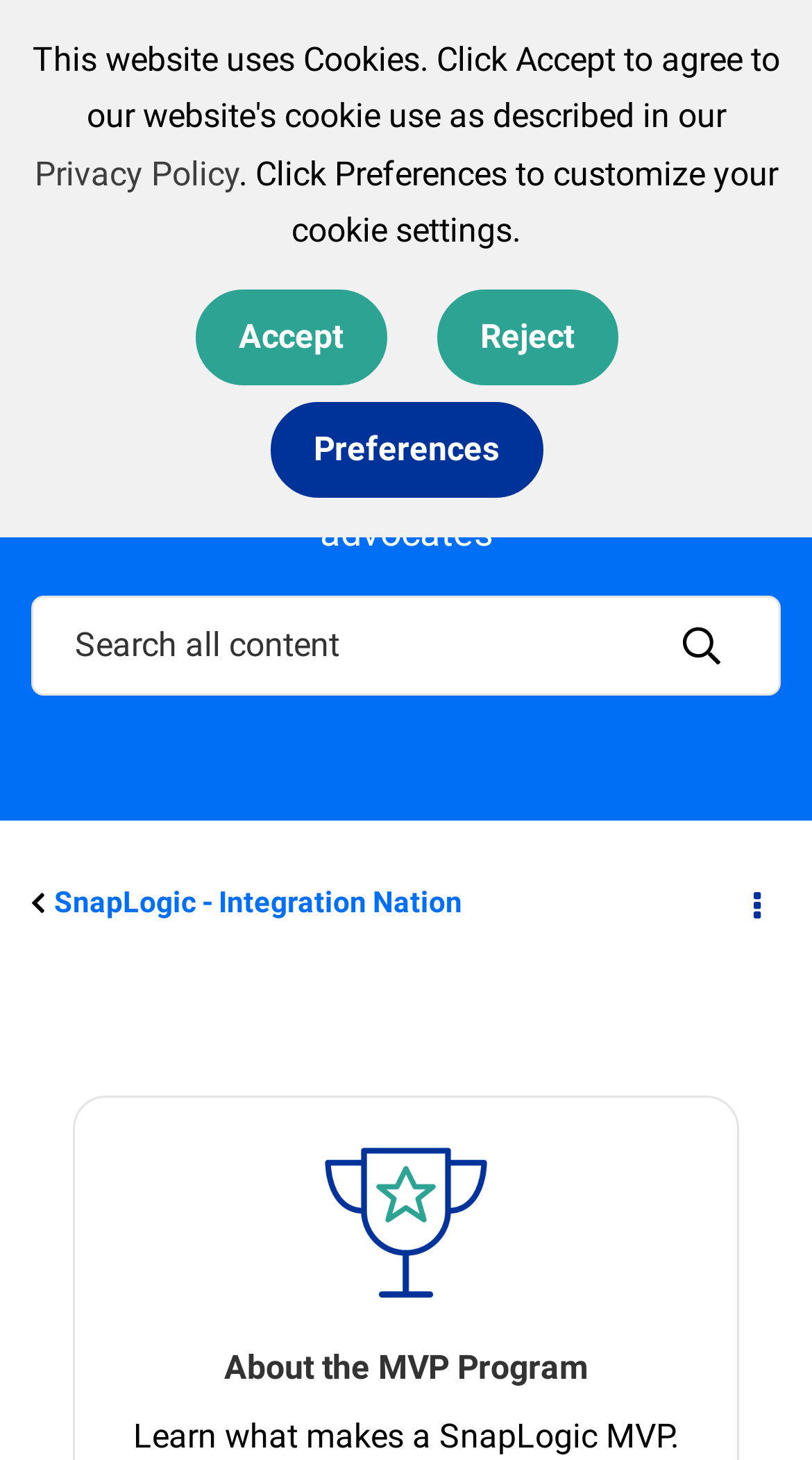Please determine the bounding box coordinates for the UI element described here. Use the format (top-left x, top-left y, bottom-right x, bottom-right y) with values bounded between 0 and 1: FAQ

[0.636, 0.029, 0.718, 0.1]